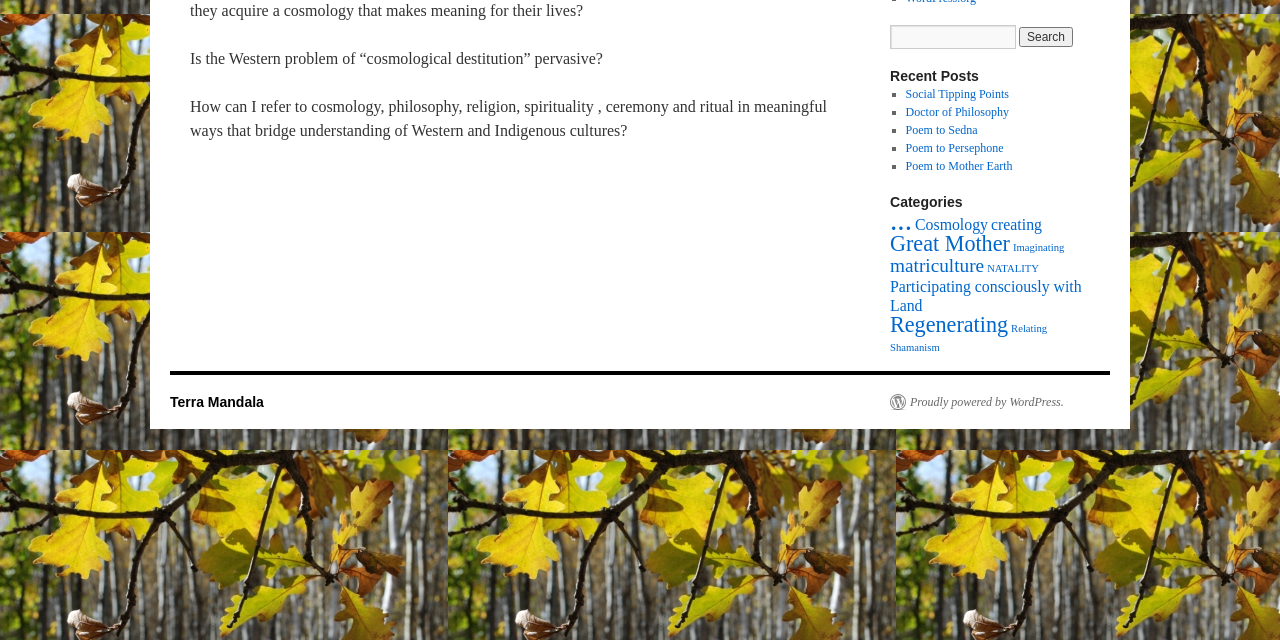Provide the bounding box coordinates of the UI element that matches the description: "name="s"".

[0.695, 0.039, 0.794, 0.077]